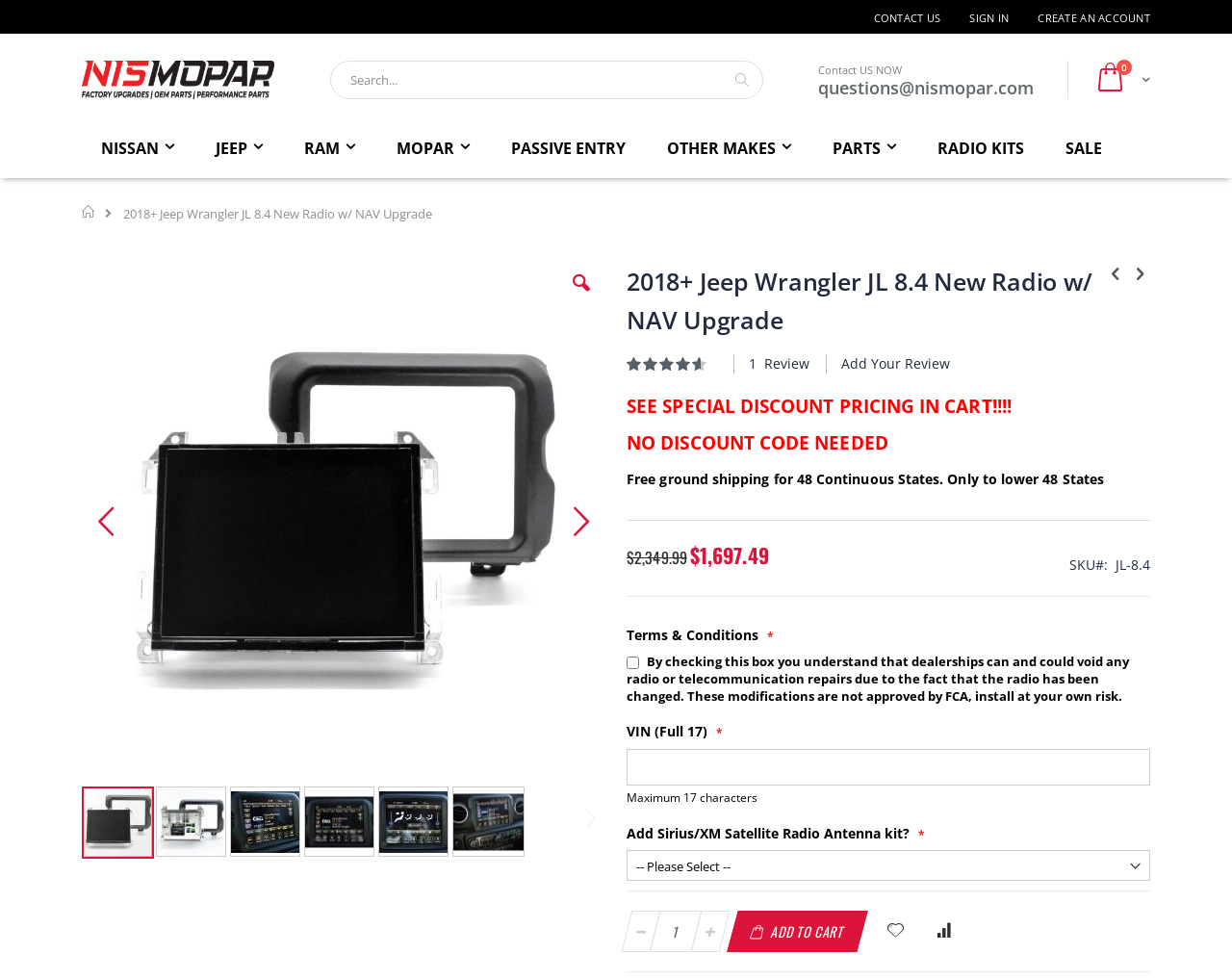Determine the bounding box coordinates for the clickable element to execute this instruction: "Add to cart". Provide the coordinates as four float numbers between 0 and 1, i.e., [left, top, right, bottom].

[0.59, 0.93, 0.705, 0.972]